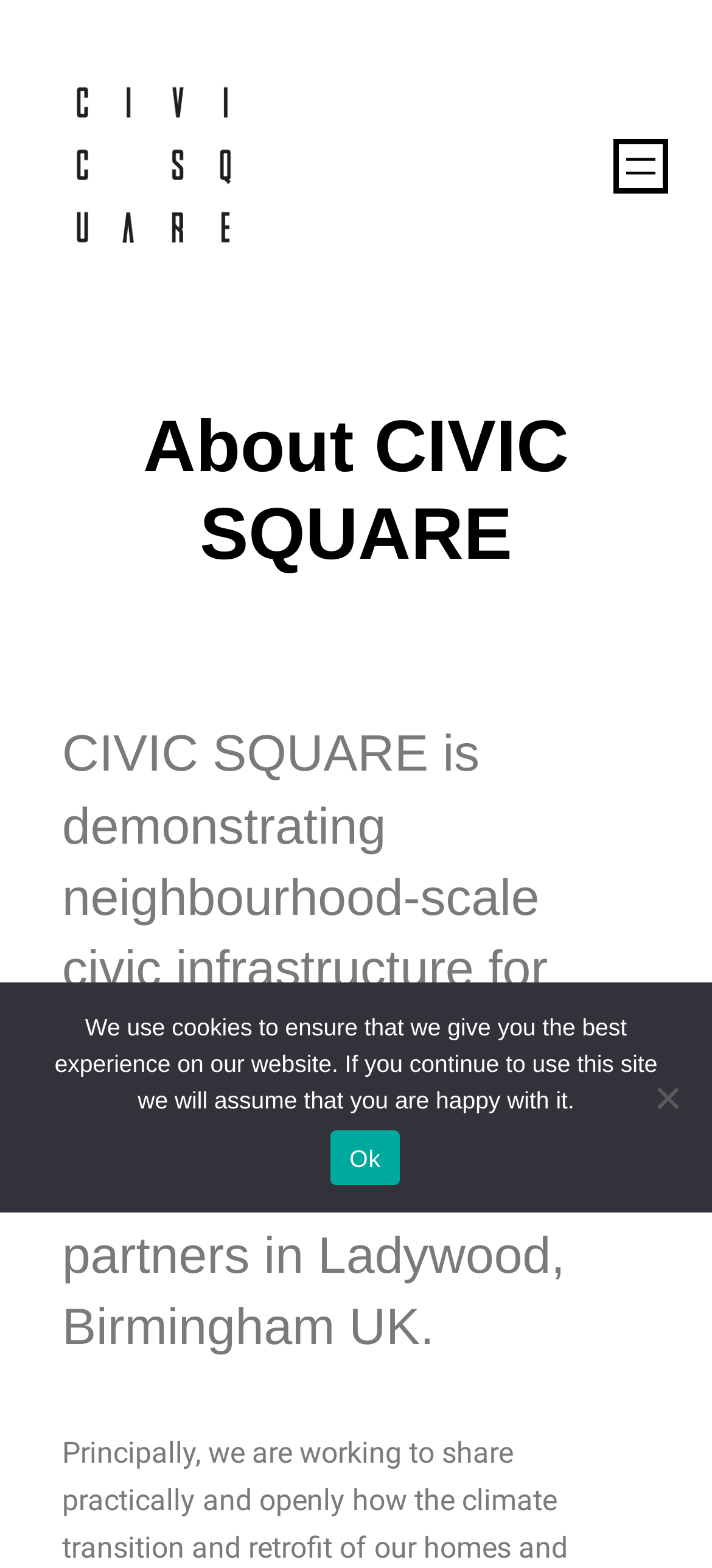What is the name of the organization?
Based on the image, answer the question with as much detail as possible.

The name of the organization can be found in the link and image elements at the top of the webpage, which both have the text 'CIVIC SQUARE BIRMINGHAM CIC'.